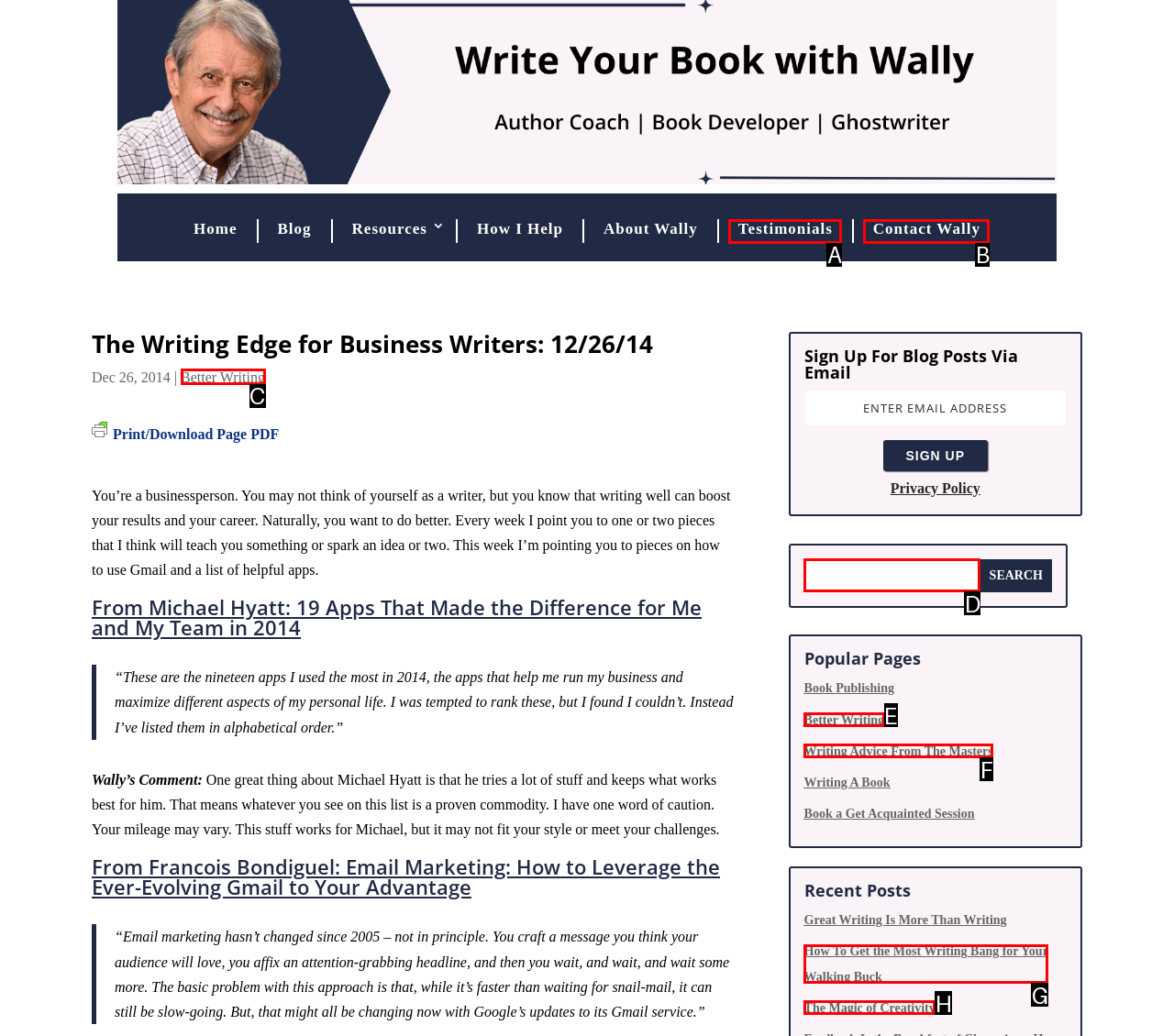Select the letter of the option that should be clicked to achieve the specified task: Check the product name: Filter Paper Bursting Strength Testier Oil Filter Making Machine. Respond with just the letter.

None